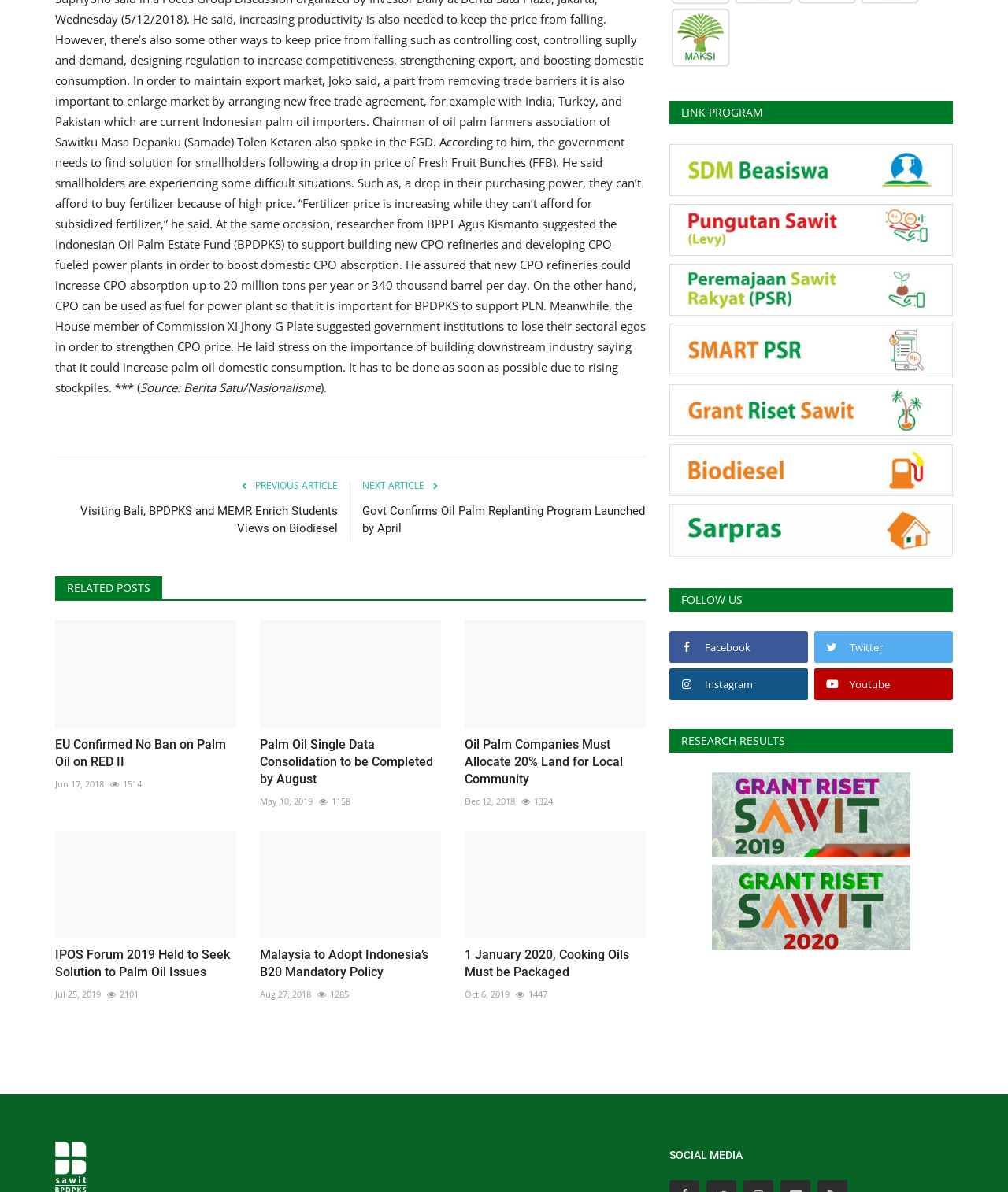Please give a concise answer to this question using a single word or phrase: 
What is the date of the article 'EU Confirmed No Ban on Palm Oil on RED II'?

Jun 17, 2018